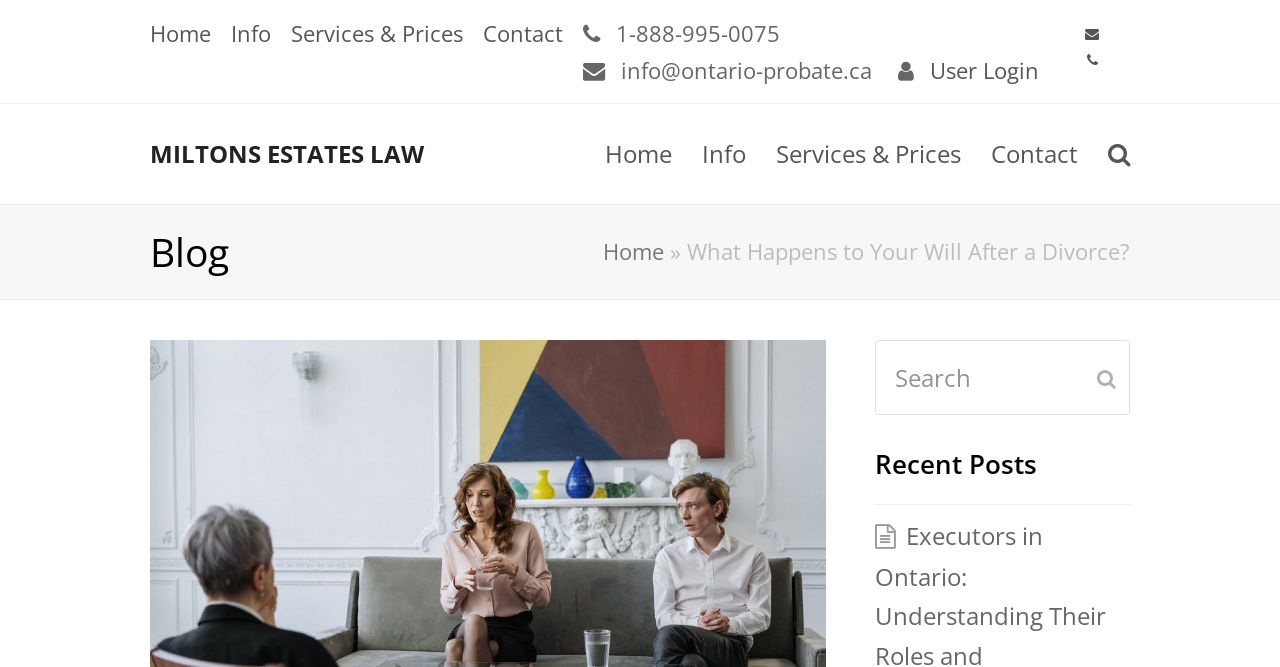Generate a thorough caption that explains the contents of the webpage.

This webpage is about what happens to your will after a divorce, with a focus on providing information and resources related to estate law. 

At the top left of the page, there is a navigation menu with links to "Home", "Info", "Services & Prices", and "Contact". Below this menu, there is a contact information section with a phone number and email address. 

To the right of the contact information, there is a "User Login" link and a section with links to "Email" and "Phone". 

Further down the page, there is a main content area with a header that reads "What Happens to Your Will After a Divorce?". Below this header, there is a breadcrumb navigation menu with links to "Home" and the current page. 

On the right side of the page, there is a search box with a "Submit" button. Below the search box, there is a section titled "Recent Posts". 

The overall structure of the page is divided into distinct sections, with clear headings and concise text, making it easy to navigate and find relevant information.